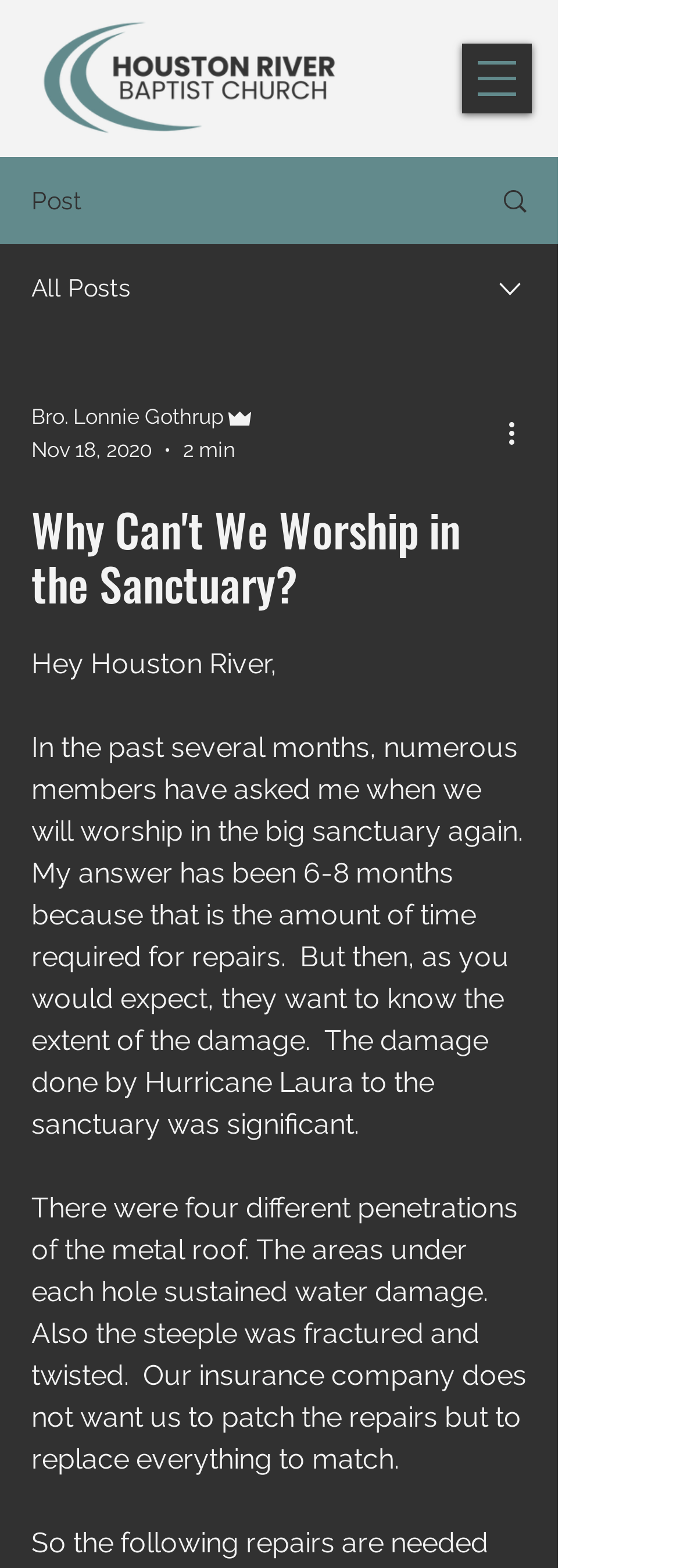How long will the repairs take?
Please give a detailed and elaborate answer to the question.

The answer can be found in the text, which states 'My answer has been 6-8 months because that is the amount of time required for repairs.' This indicates that the repairs will take around 6 to 8 months to complete.